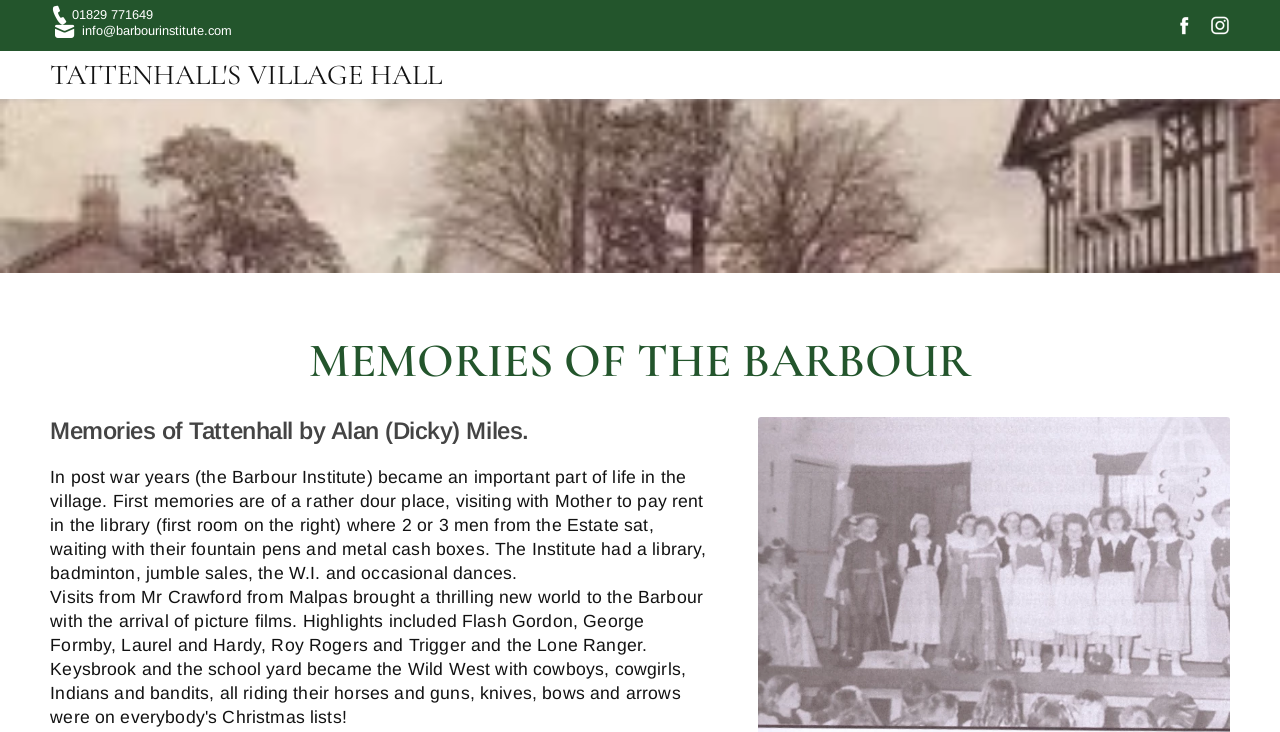Bounding box coordinates are given in the format (top-left x, top-left y, bottom-right x, bottom-right y). All values should be floating point numbers between 0 and 1. Provide the bounding box coordinate for the UI element described as: 01829 771649 info@barbourinstitute.com

[0.0, 0.0, 1.0, 0.07]